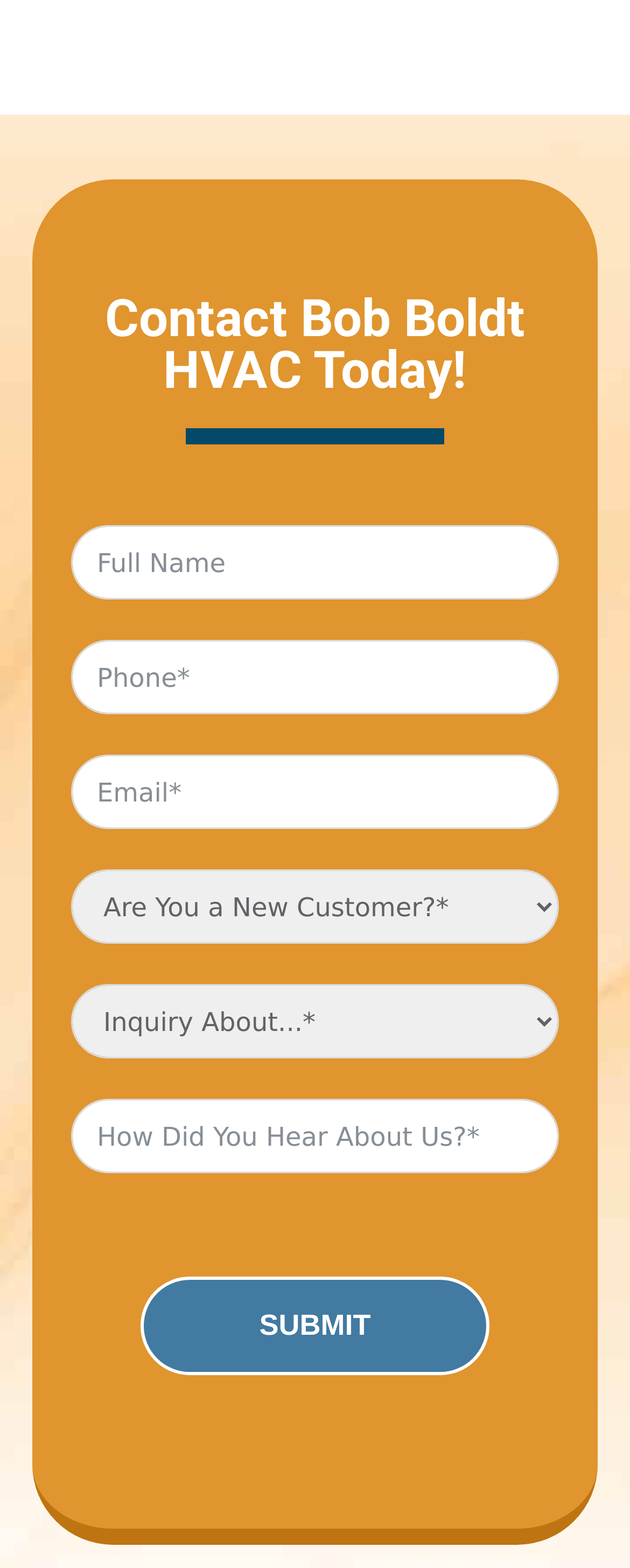What is the label of the button?
Answer with a single word or phrase by referring to the visual content.

SUBMIT